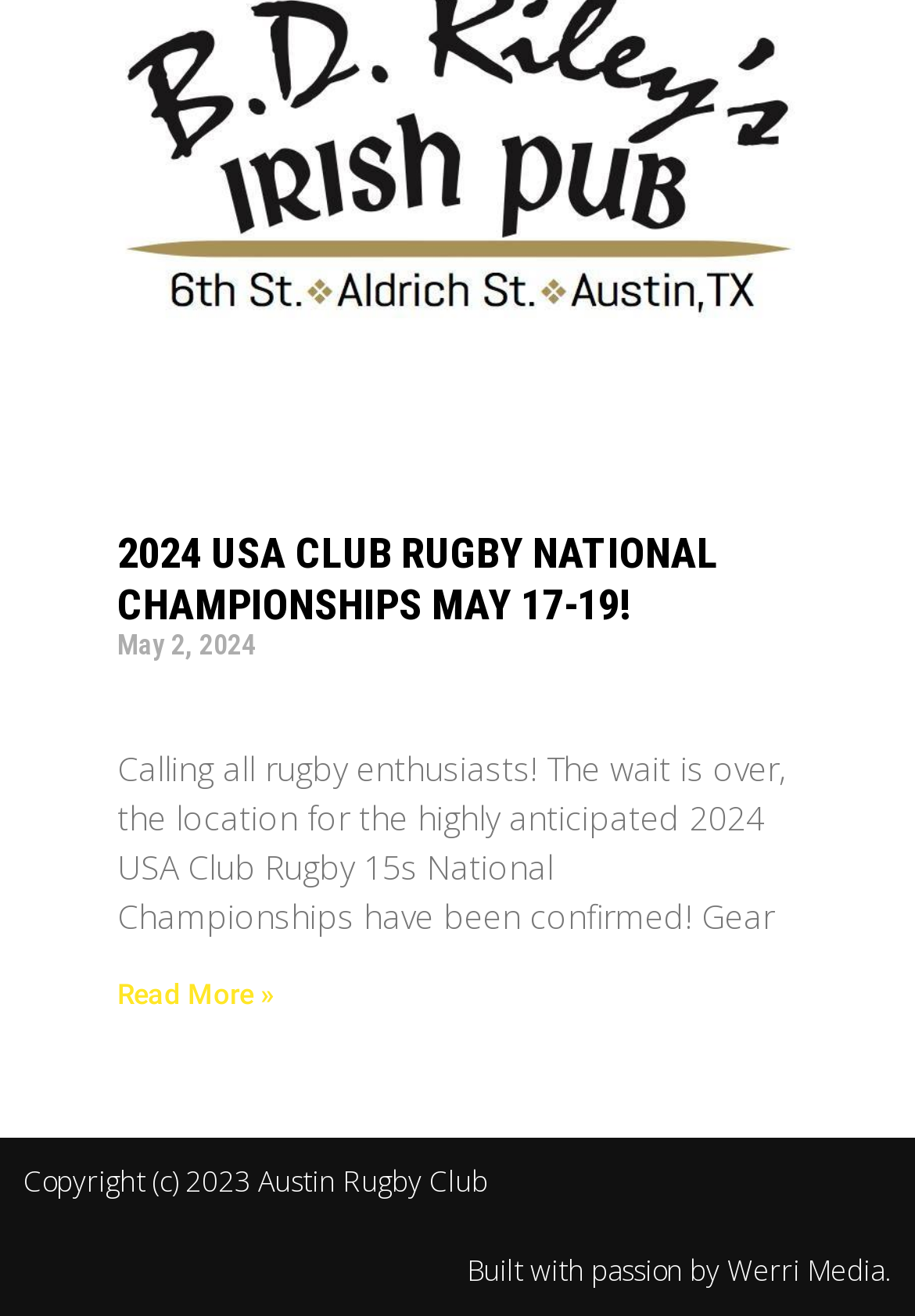Give a concise answer of one word or phrase to the question: 
Who built the website?

Werri Media